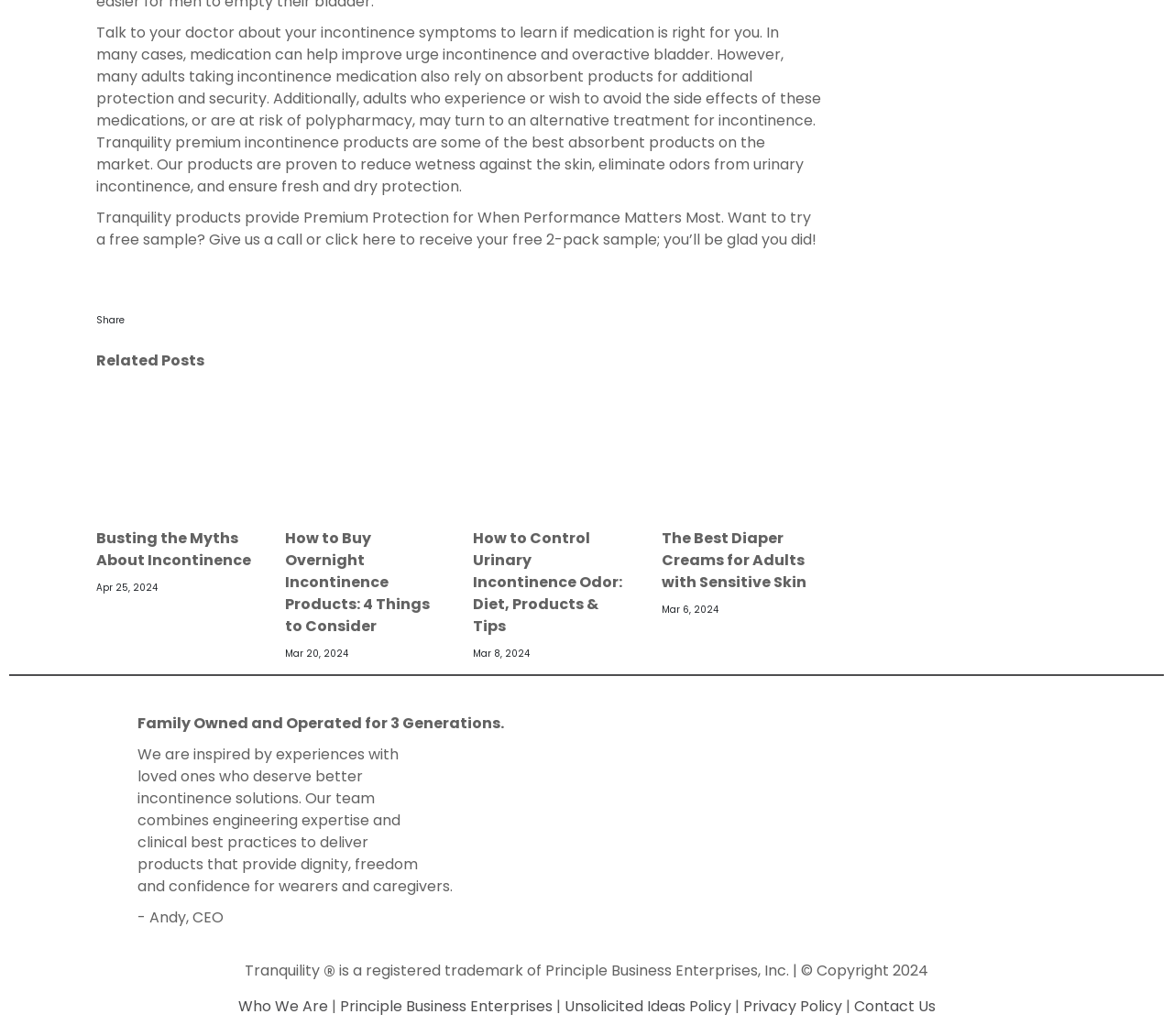Determine the bounding box coordinates for the UI element matching this description: "Share".

[0.082, 0.302, 0.106, 0.315]